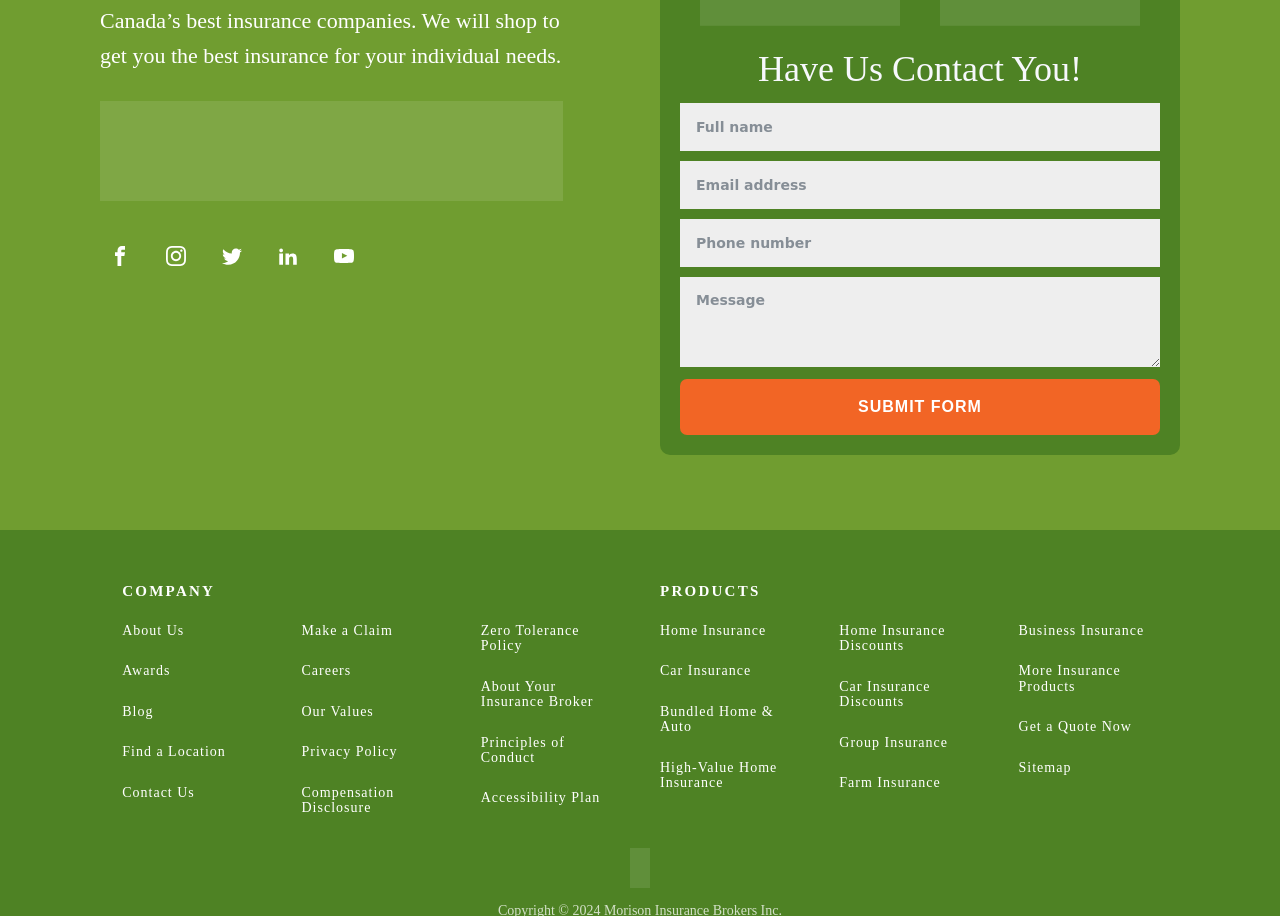Provide a one-word or brief phrase answer to the question:
What is the purpose of the form?

Have Us Contact You!